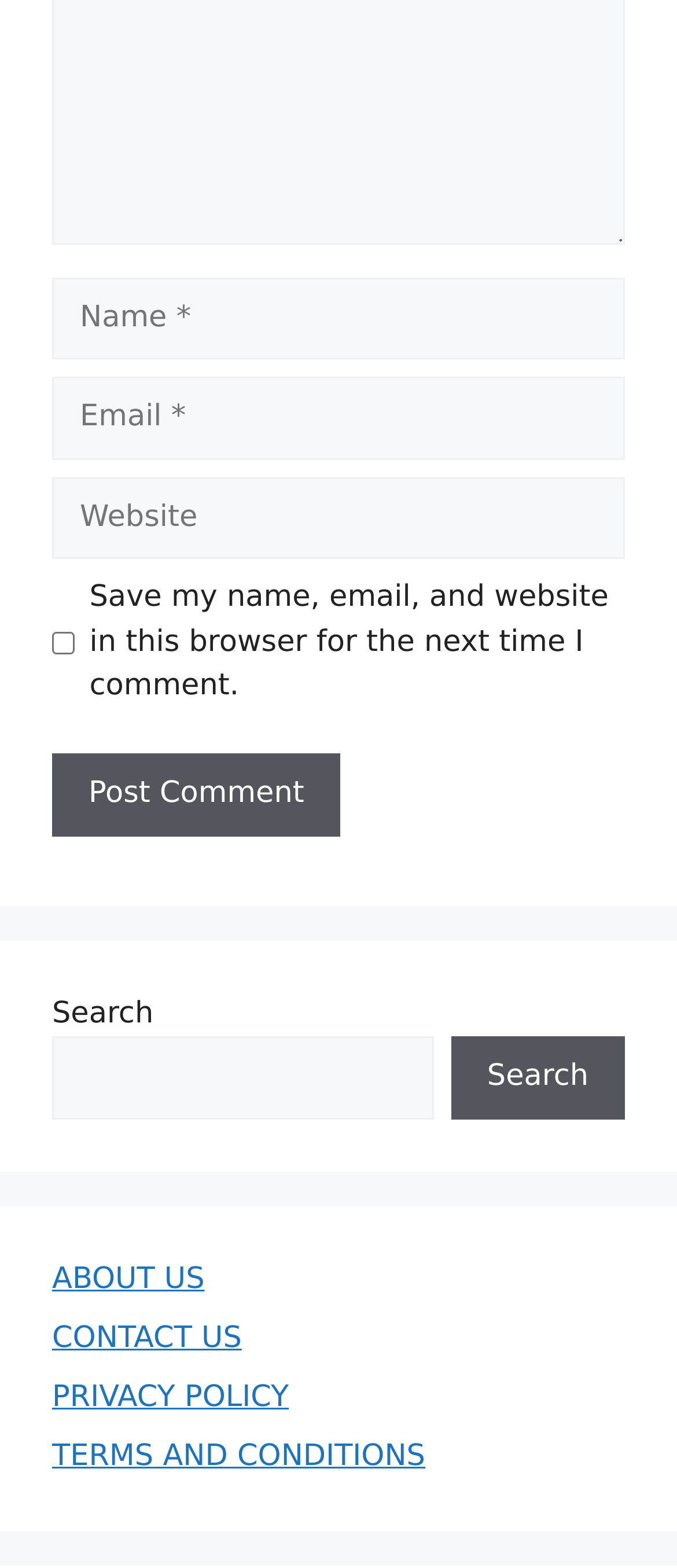Please locate the bounding box coordinates of the element's region that needs to be clicked to follow the instruction: "Visit the ABOUT US page". The bounding box coordinates should be provided as four float numbers between 0 and 1, i.e., [left, top, right, bottom].

[0.077, 0.804, 0.302, 0.827]